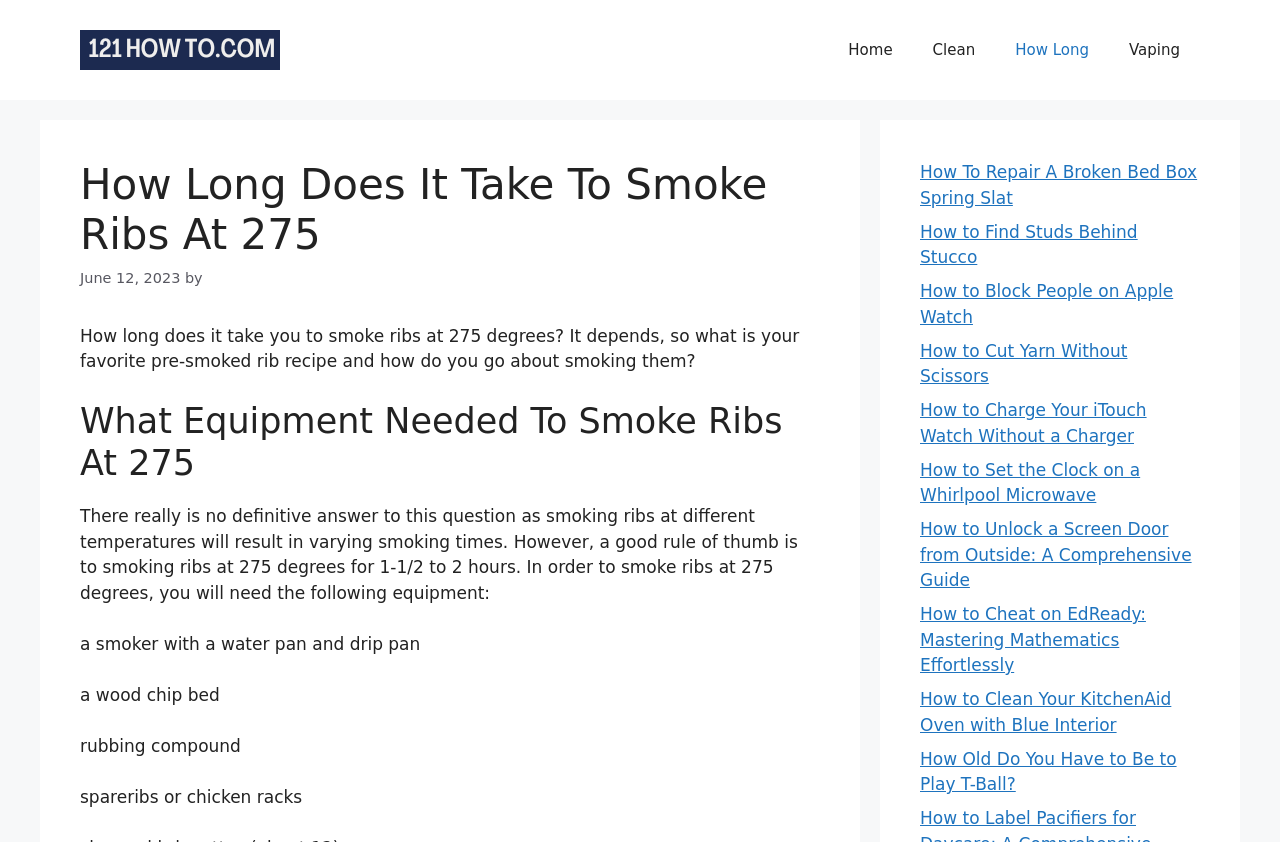Provide the bounding box for the UI element matching this description: "How Long".

[0.777, 0.024, 0.866, 0.095]